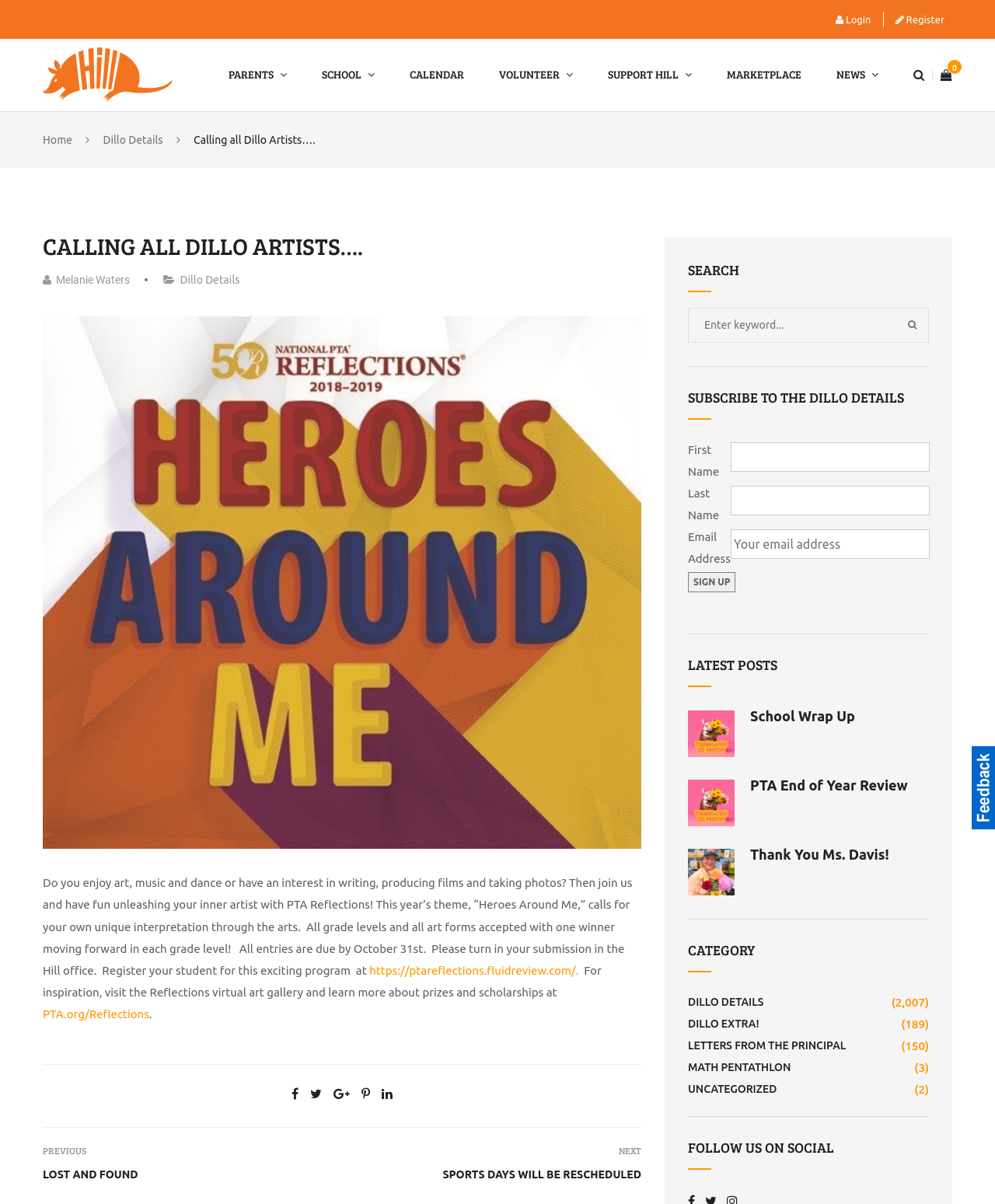Please find the bounding box coordinates of the element that must be clicked to perform the given instruction: "Subscribe to the Dillo Details". The coordinates should be four float numbers from 0 to 1, i.e., [left, top, right, bottom].

[0.691, 0.364, 0.934, 0.492]